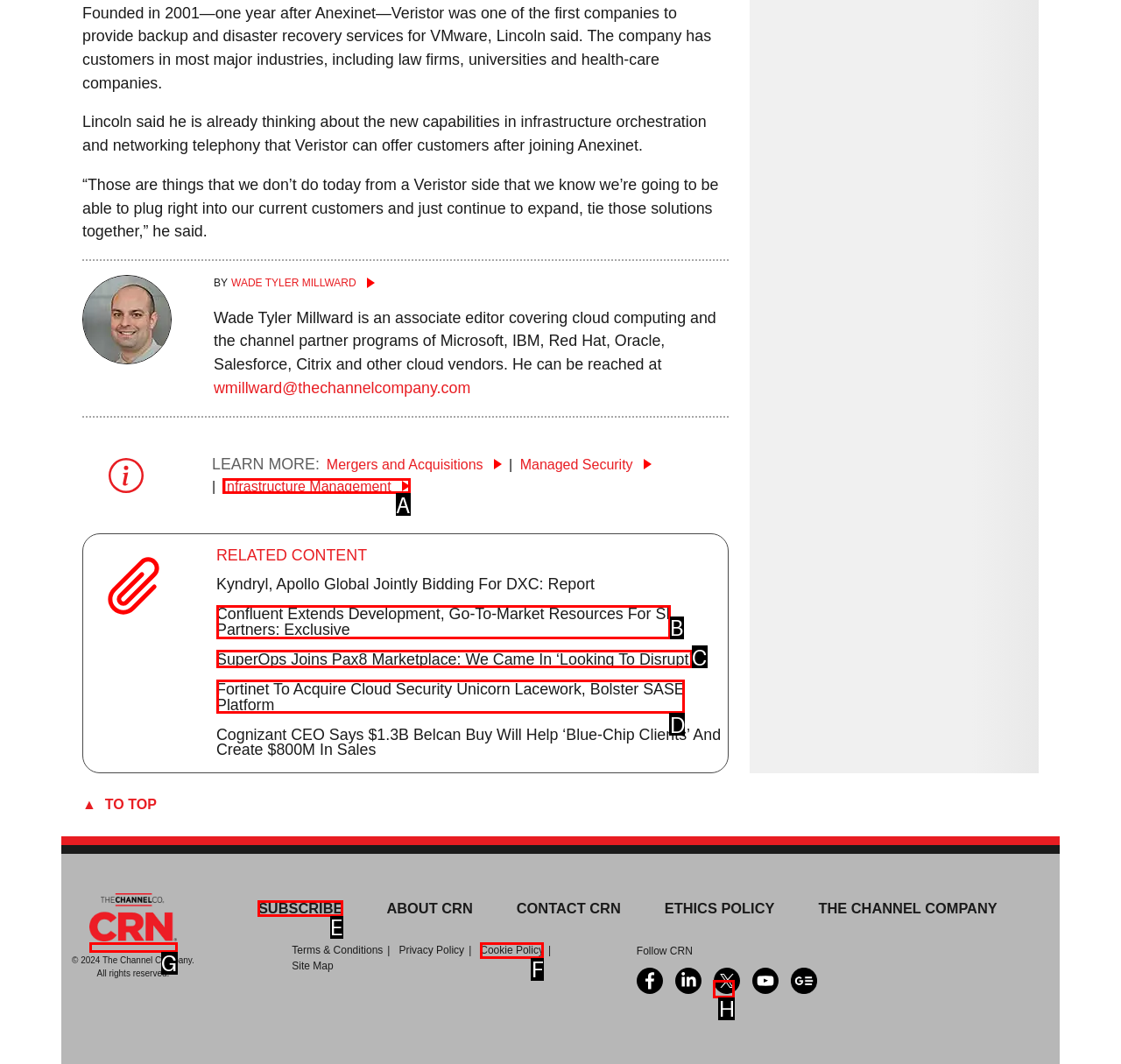Tell me which one HTML element I should click to complete the following task: Navigate to homepage Answer with the option's letter from the given choices directly.

G